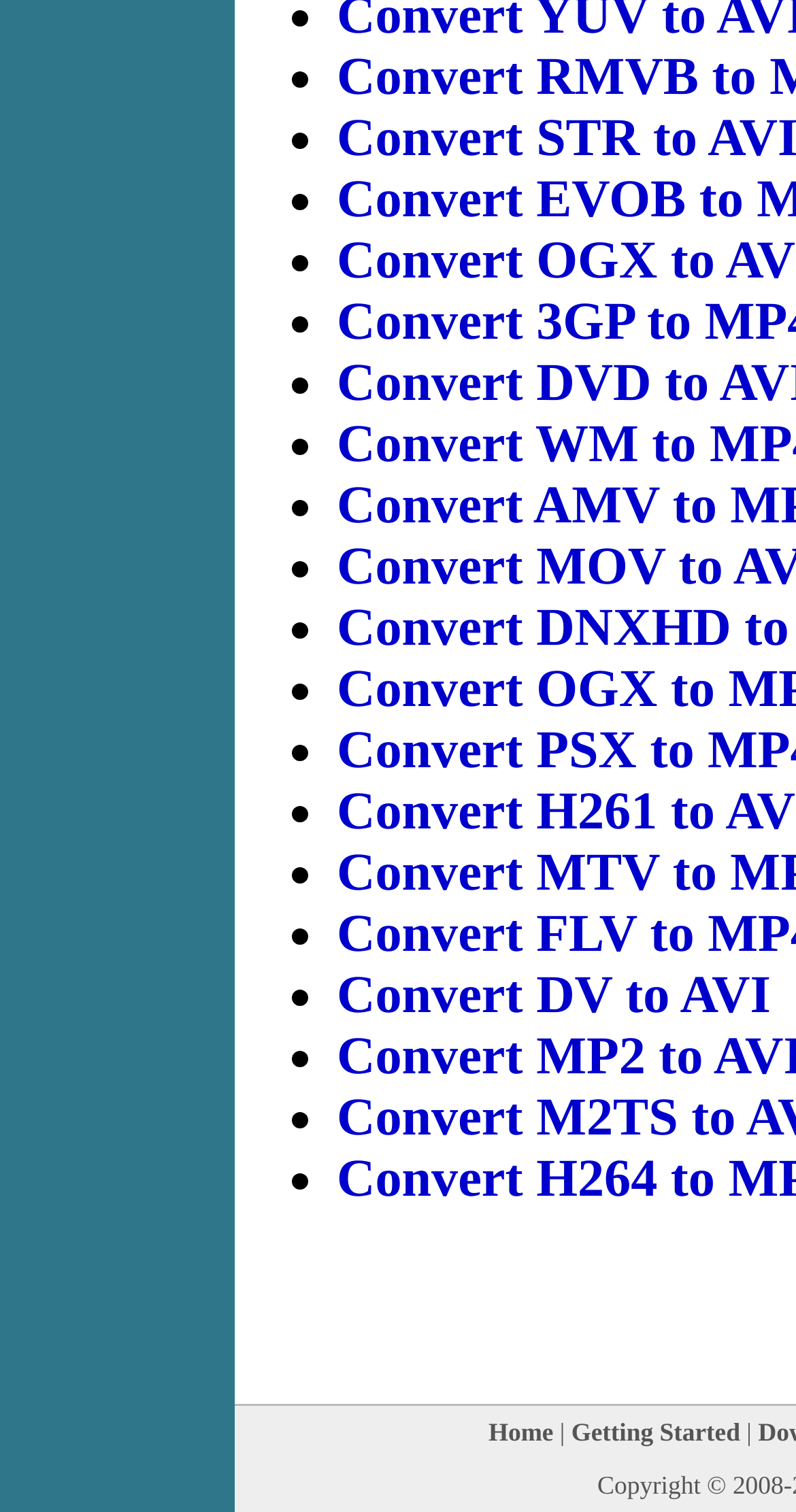Please use the details from the image to answer the following question comprehensively:
How many links are at the bottom of the webpage?

I examined the links at the bottom of the webpage and found that there are three of them. They are 'Home', 'Getting Started', and another one. These links are located at the bottom of the webpage, with y-coordinates greater than 0.9.